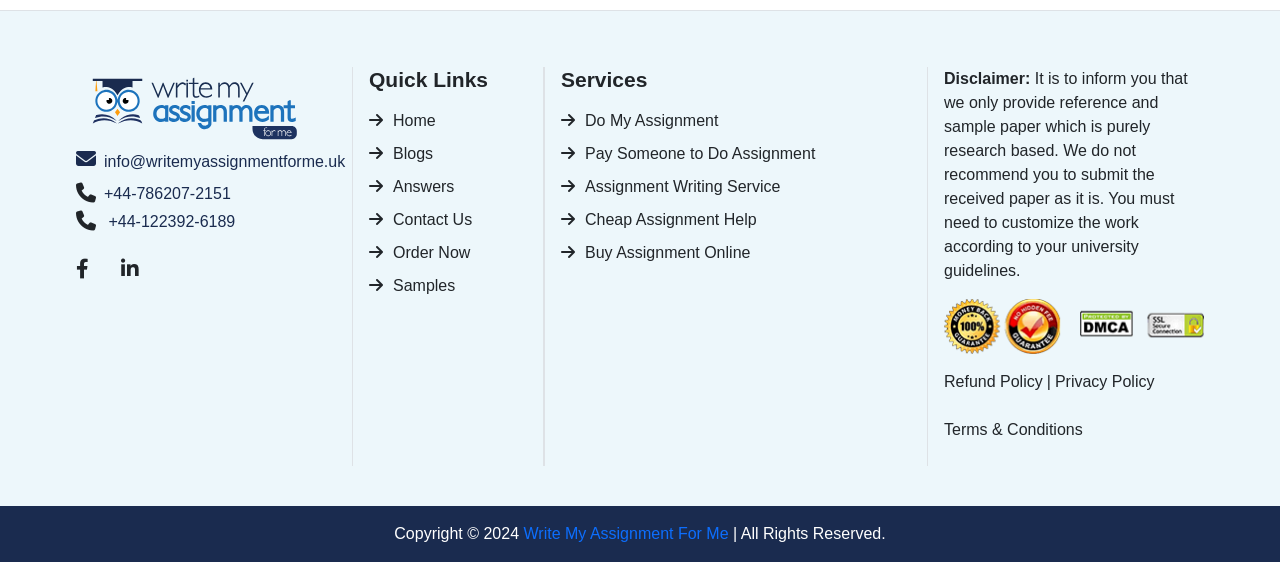Locate the UI element described by Contact Us and provide its bounding box coordinates. Use the format (top-left x, top-left y, bottom-right x, bottom-right y) with all values as floating point numbers between 0 and 1.

[0.288, 0.368, 0.415, 0.413]